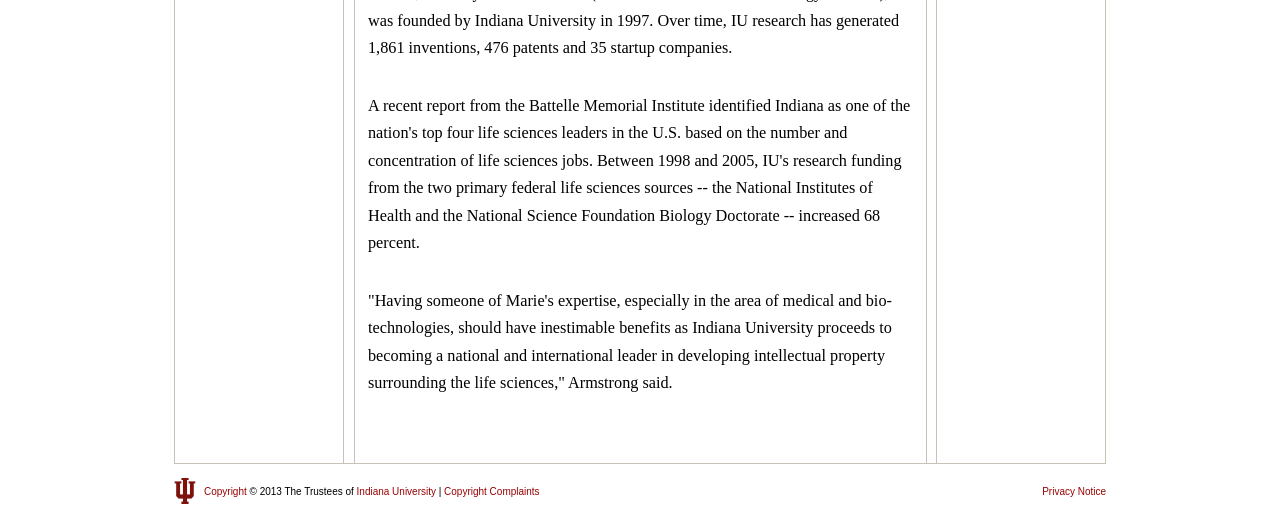Who said something about Indiana University?
Use the information from the screenshot to give a comprehensive response to the question.

The quote mentioned on the webpage is attributed to Armstrong, who talked about the benefits of having someone with Marie's expertise, especially in the area of medical and bio-technologies, as Indiana University proceeds to becoming a national and international leader in developing intellectual property surrounding the life sciences.